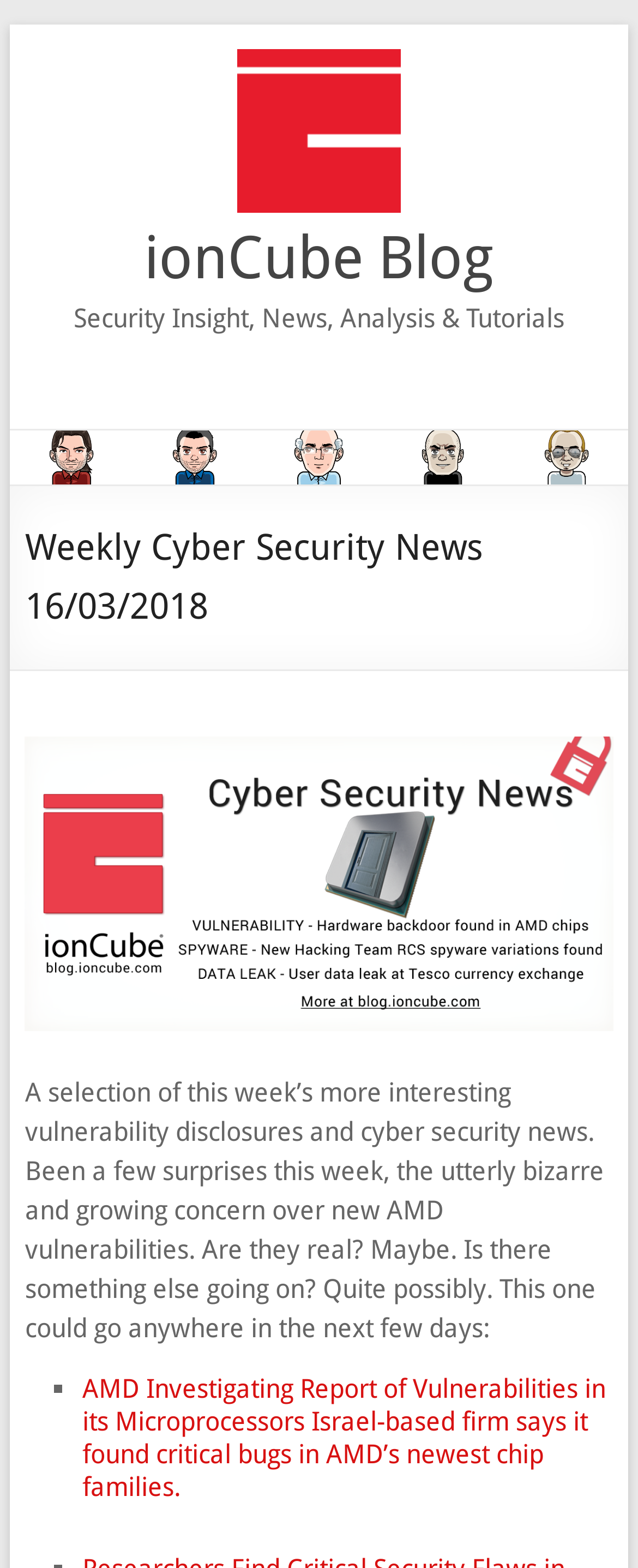Answer the question with a brief word or phrase:
How many list markers are there in the webpage?

1